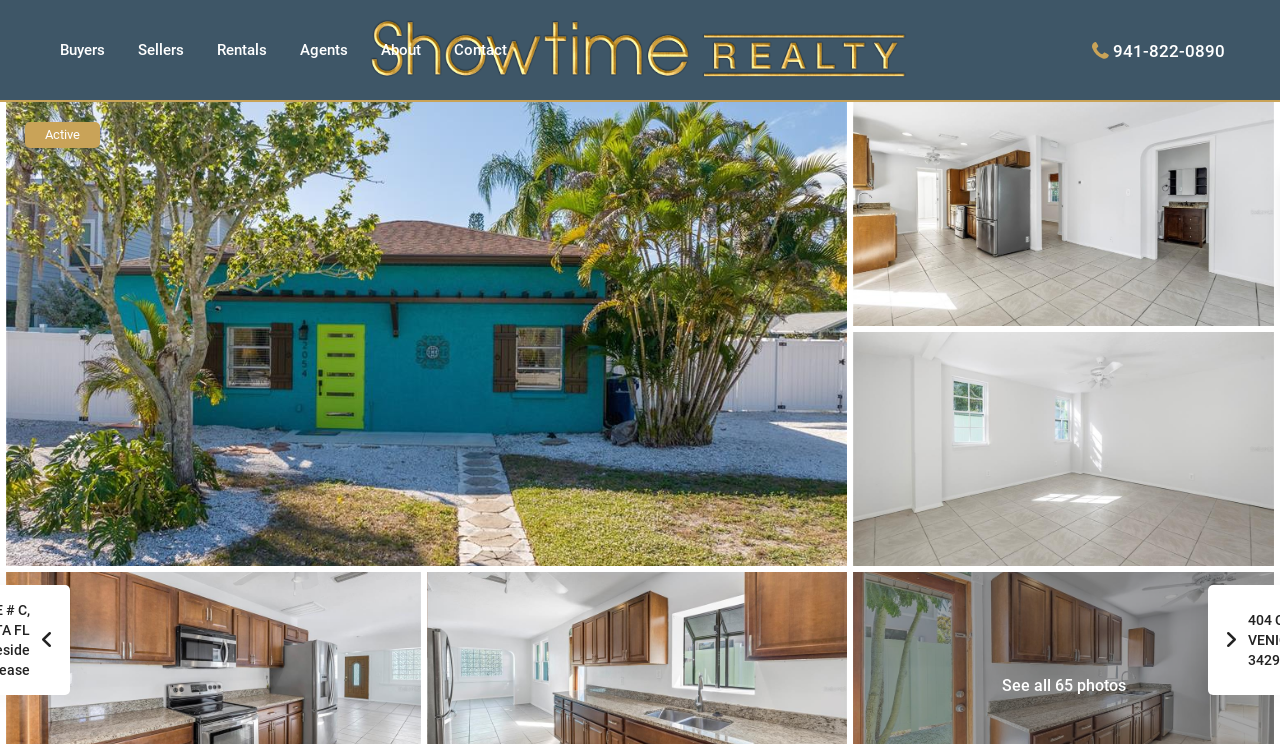Observe the image and answer the following question in detail: What type of property is being showcased?

Based on the webpage, I can see that the property being showcased is a duplex, which is evident from the description 'The front unit is a 2 Bedroom / 2 Bathroom and the back unit is'.